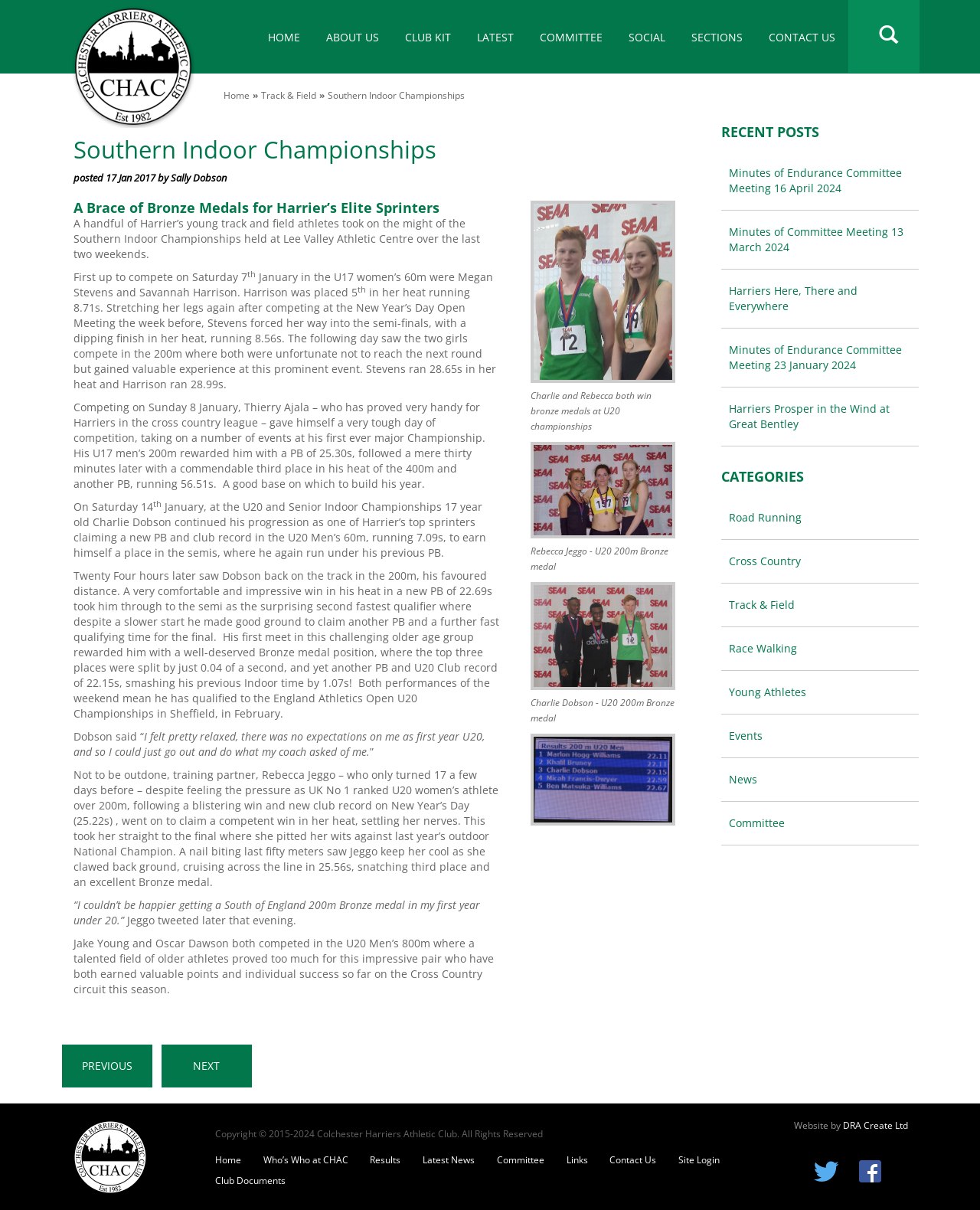Provide the bounding box coordinates of the section that needs to be clicked to accomplish the following instruction: "Enter email address."

None